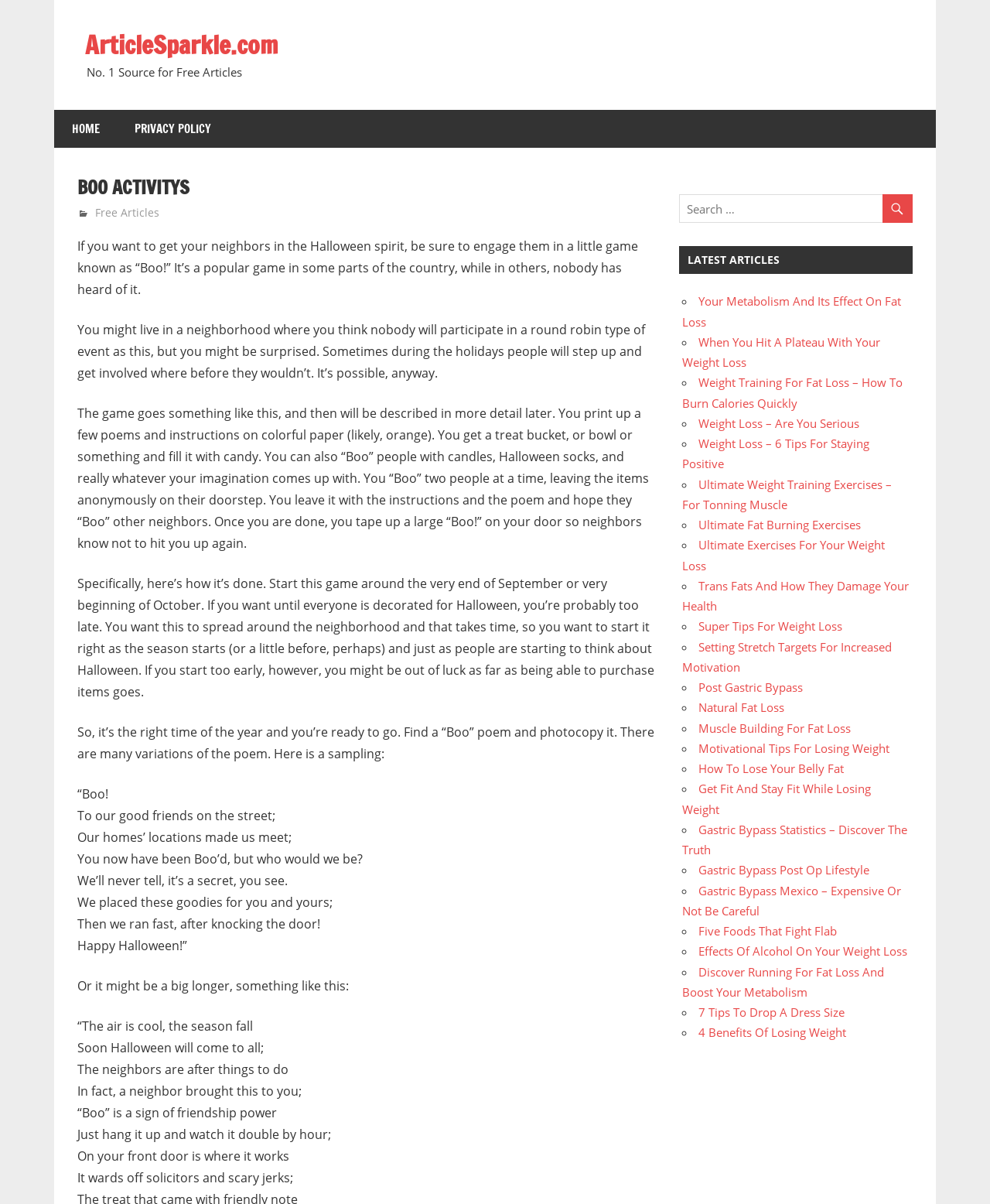How many articles are listed under 'LATEST ARTICLES'?
Respond with a short answer, either a single word or a phrase, based on the image.

20